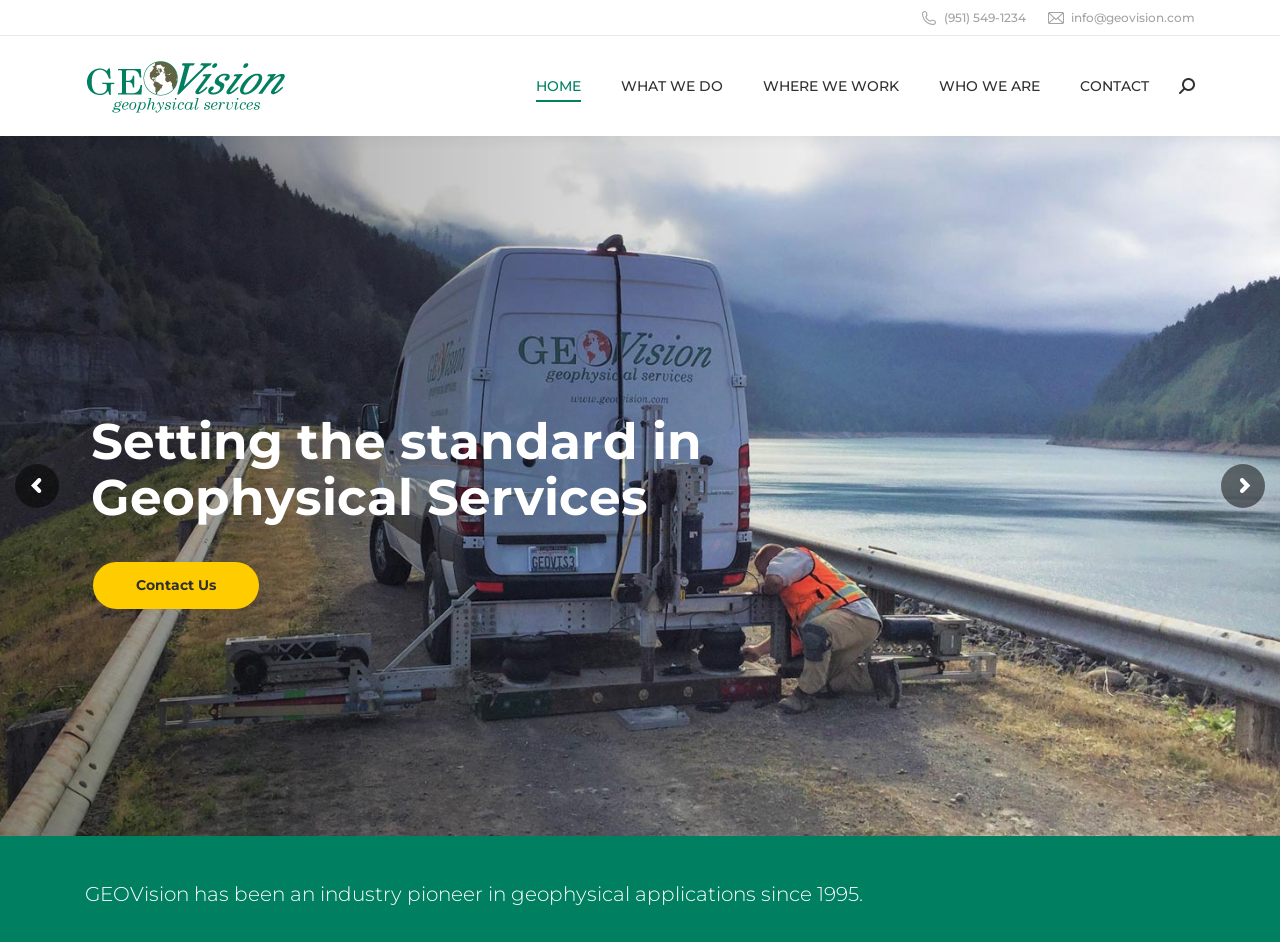How many main navigation links are there?
Based on the image, respond with a single word or phrase.

5